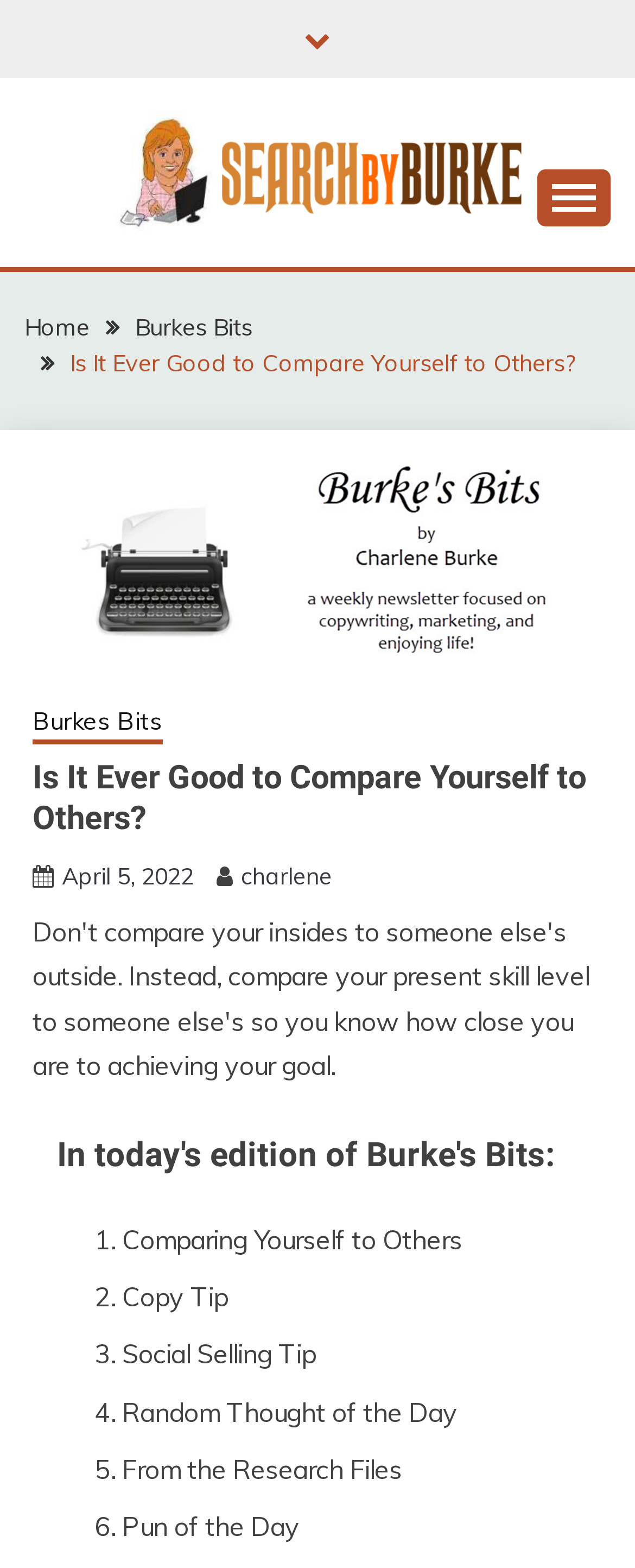Please locate the bounding box coordinates for the element that should be clicked to achieve the following instruction: "check the date". Ensure the coordinates are given as four float numbers between 0 and 1, i.e., [left, top, right, bottom].

[0.097, 0.55, 0.305, 0.568]